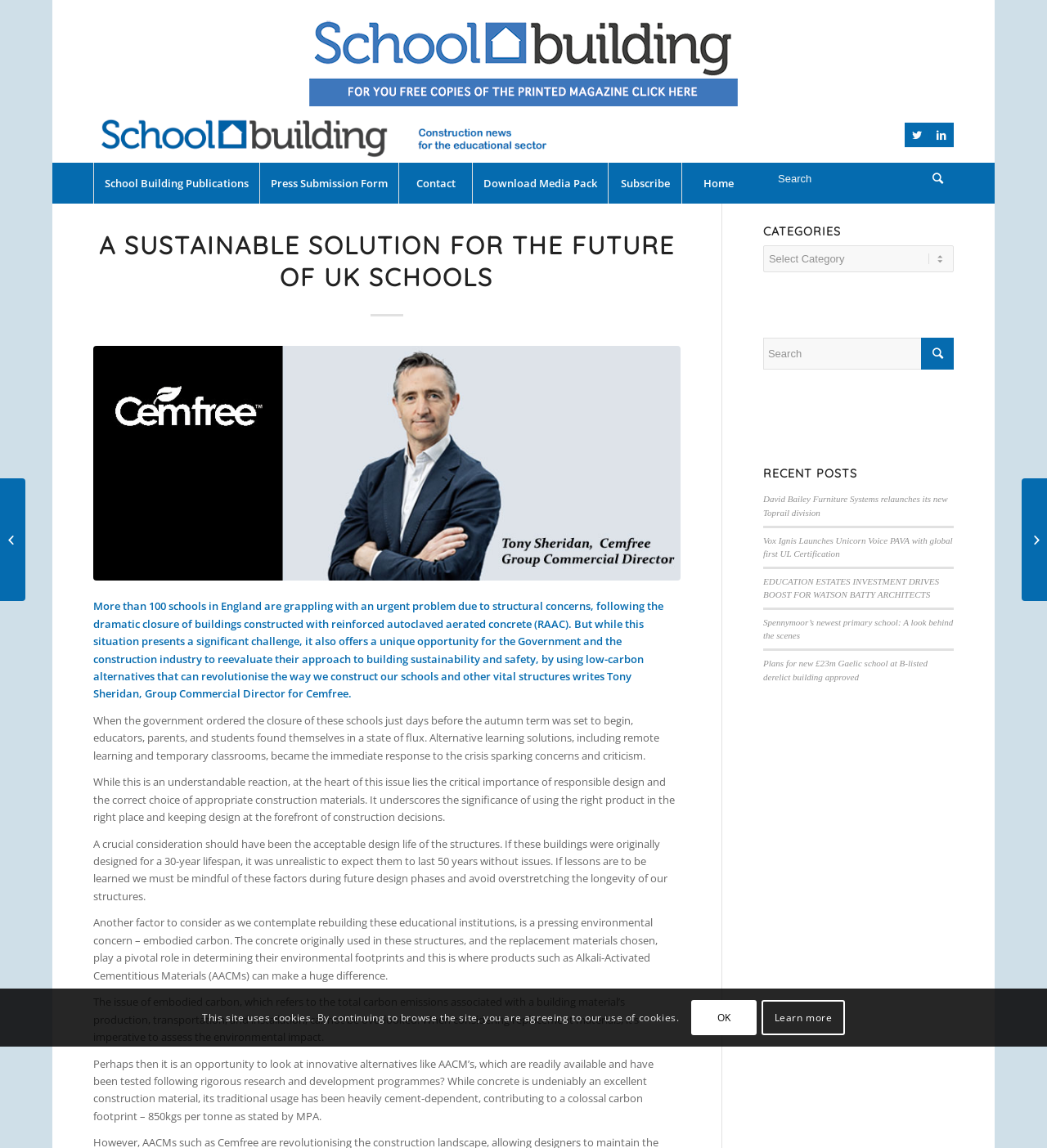Please identify the bounding box coordinates of the element that needs to be clicked to execute the following command: "Search for something". Provide the bounding box using four float numbers between 0 and 1, formatted as [left, top, right, bottom].

[0.739, 0.142, 0.911, 0.17]